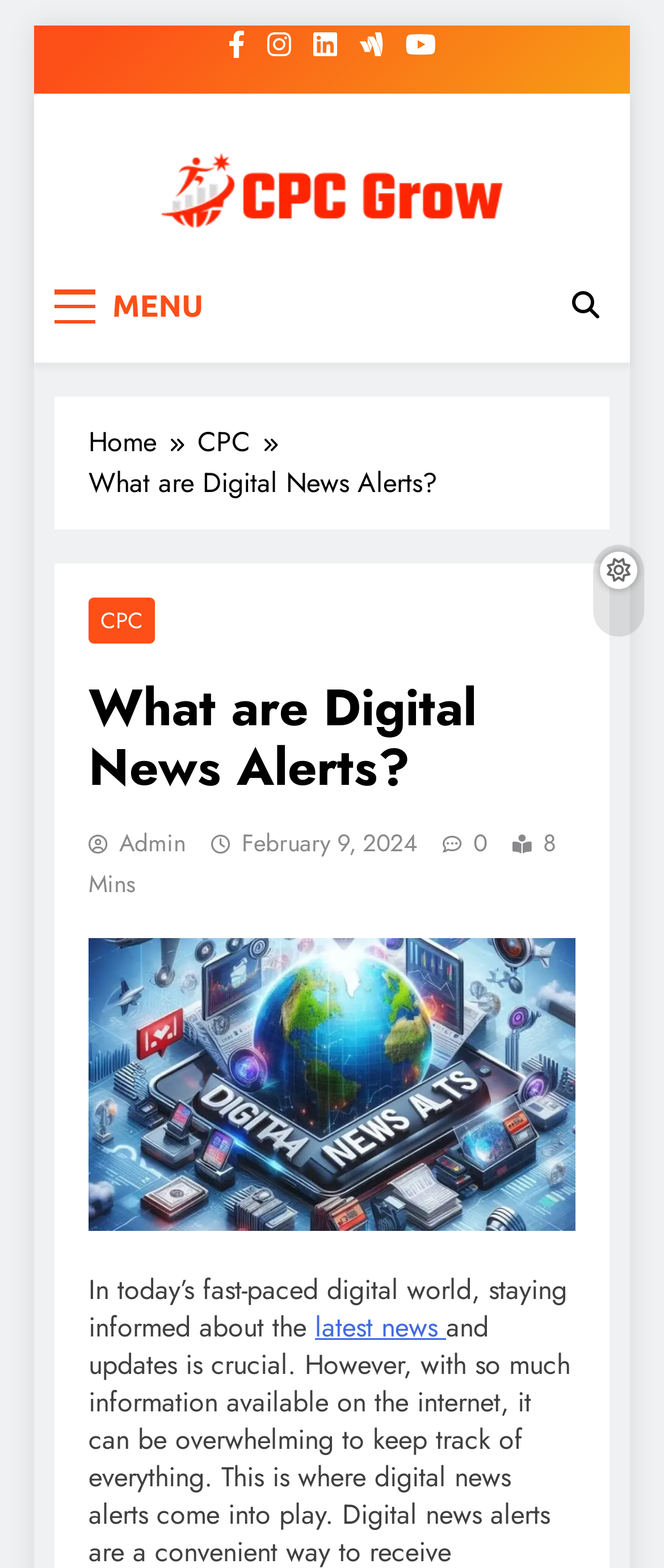Indicate the bounding box coordinates of the element that needs to be clicked to satisfy the following instruction: "Click the latest news link". The coordinates should be four float numbers between 0 and 1, i.e., [left, top, right, bottom].

[0.474, 0.834, 0.672, 0.859]